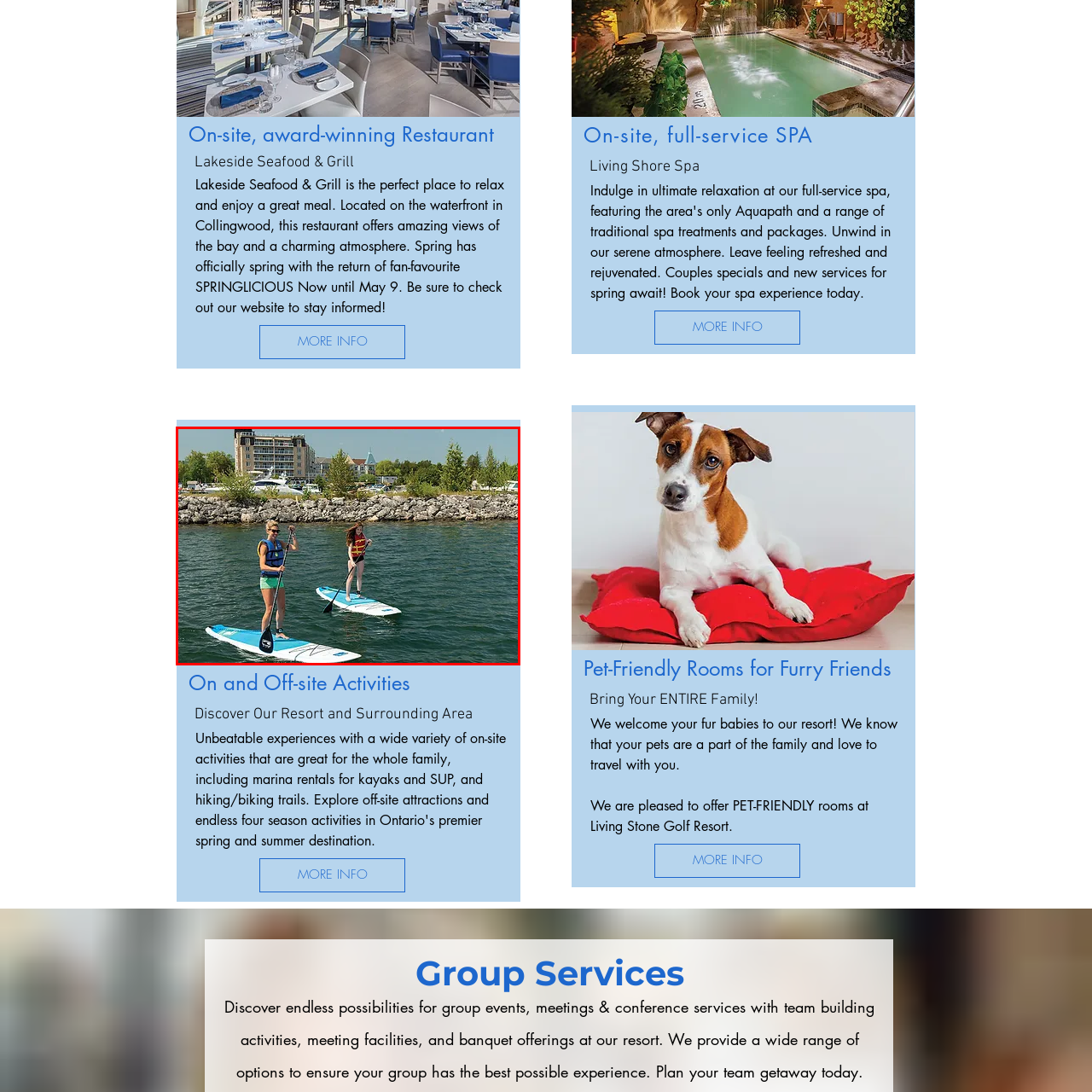What is the color of the top worn by one of the women?
Observe the image within the red bounding box and respond to the question with a detailed answer, relying on the image for information.

One of the women is dressed in a blue top, which is a distinct feature of her attire, making it easy to identify the color.